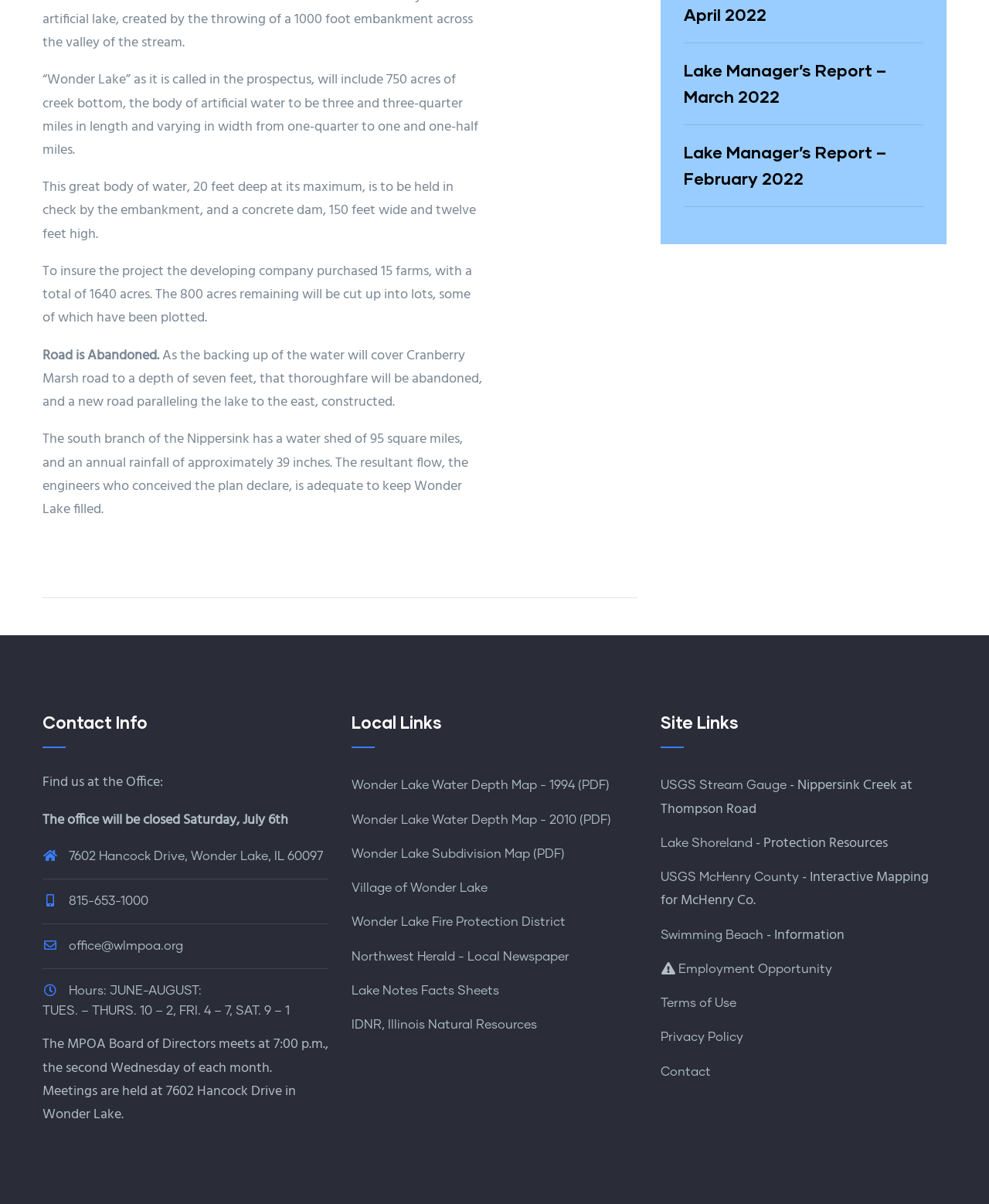Identify the bounding box for the described UI element: "Village of Wonder Lake".

[0.355, 0.732, 0.493, 0.743]